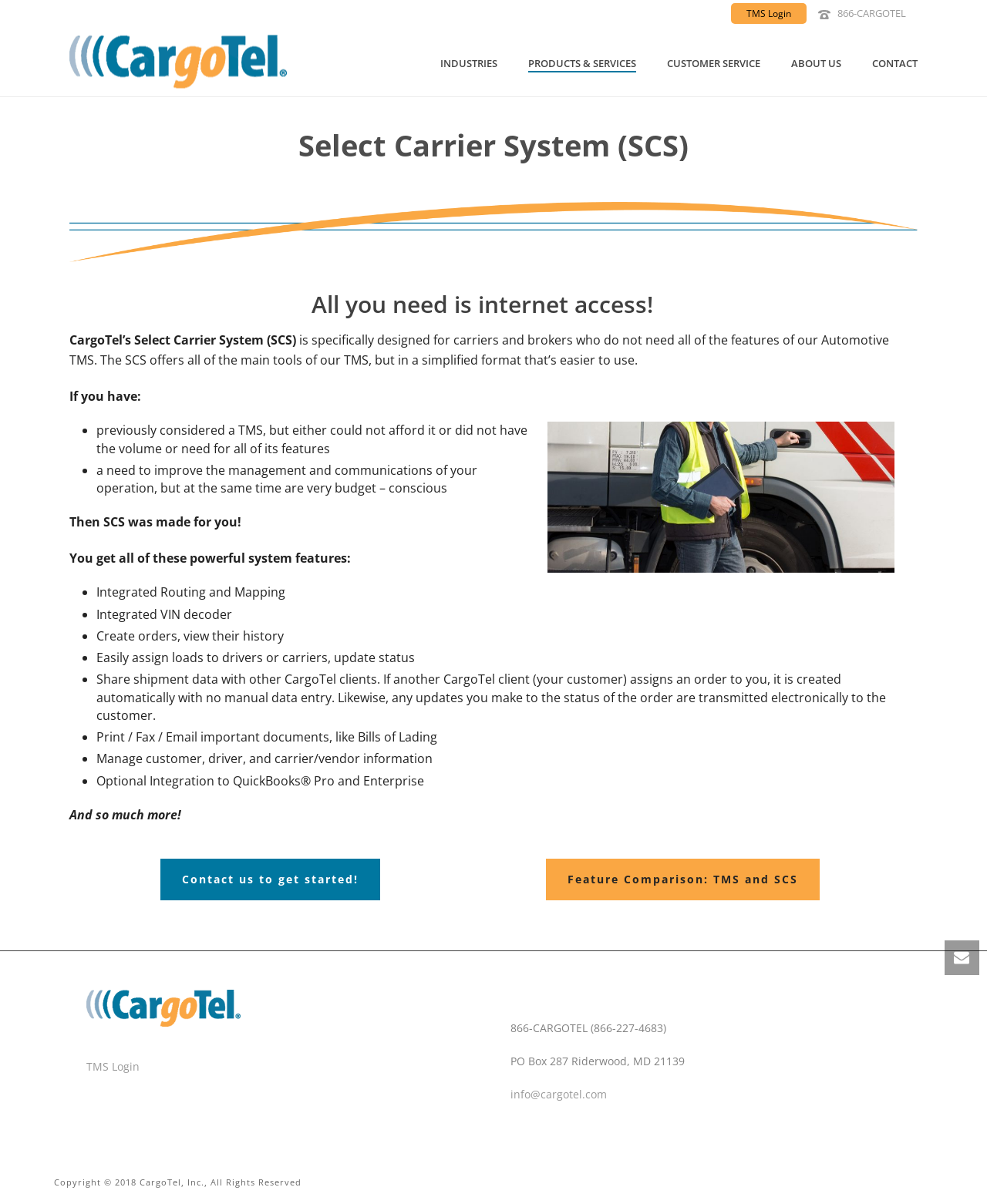How can I get started with the Select Carrier System (SCS)?
Using the information presented in the image, please offer a detailed response to the question.

The webpage provides a link to 'Contact us to get started!' which suggests that users can get started with the Select Carrier System (SCS) by contacting CargoTel.